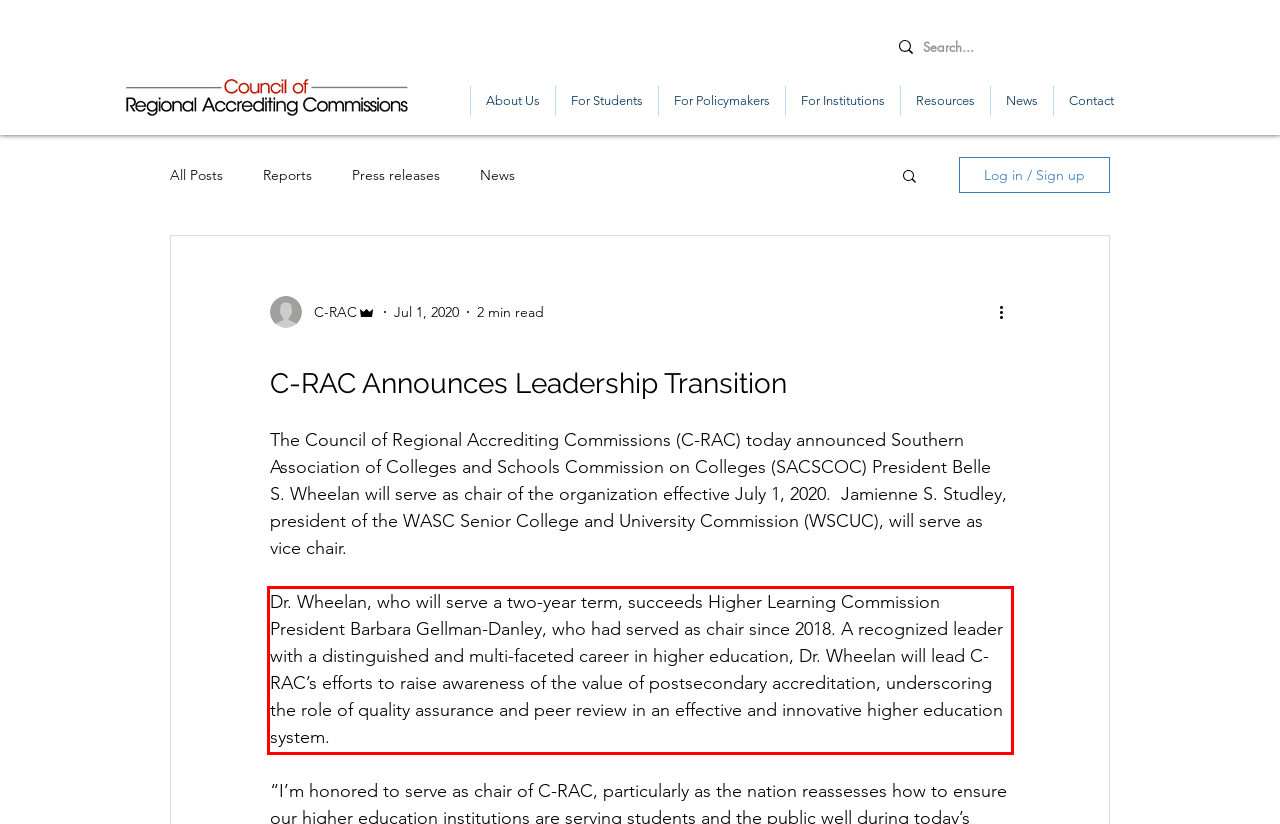Analyze the red bounding box in the provided webpage screenshot and generate the text content contained within.

Dr. Wheelan, who will serve a two-year term, succeeds Higher Learning Commission President Barbara Gellman-Danley, who had served as chair since 2018. A recognized leader with a distinguished and multi-faceted career in higher education, Dr. Wheelan will lead C-RAC’s efforts to raise awareness of the value of postsecondary accreditation, underscoring the role of quality assurance and peer review in an effective and innovative higher education system.